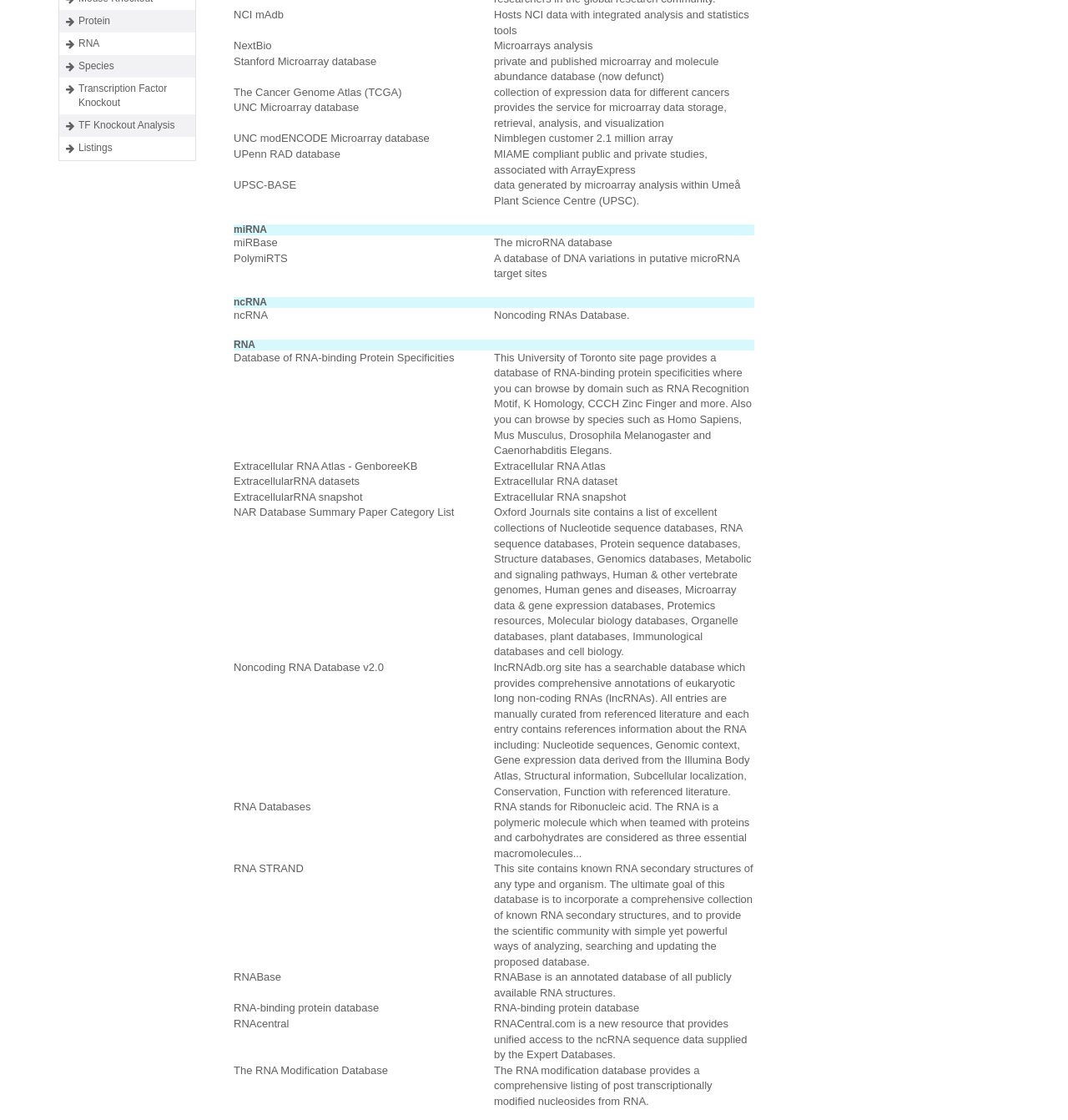Extract the bounding box coordinates for the HTML element that matches this description: "Extracellular RNA Atlas - GenboreeKB". The coordinates should be four float numbers between 0 and 1, i.e., [left, top, right, bottom].

[0.219, 0.41, 0.391, 0.422]